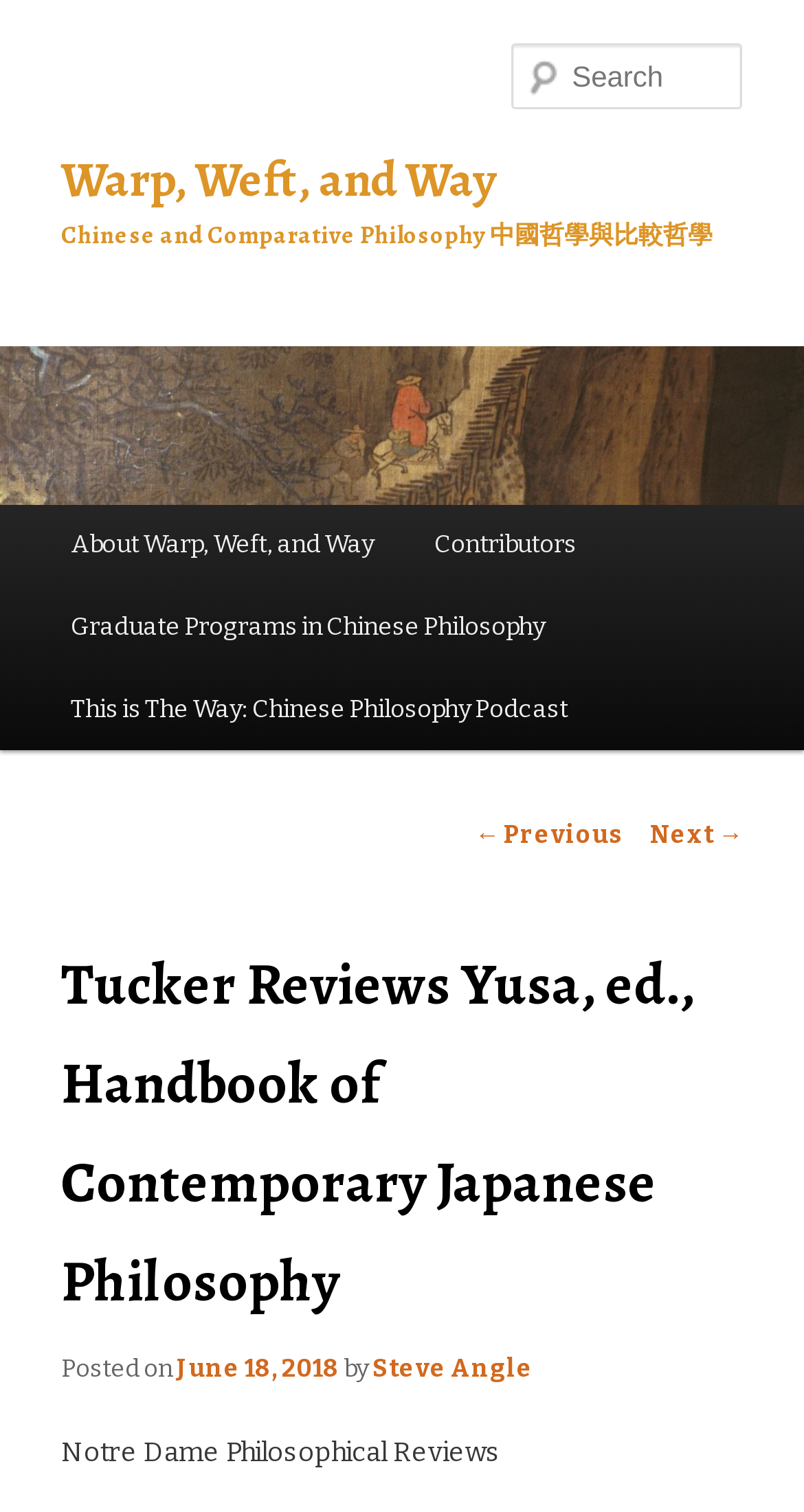What is the name of the reviewed book? Look at the image and give a one-word or short phrase answer.

Handbook of Contemporary Japanese Philosophy